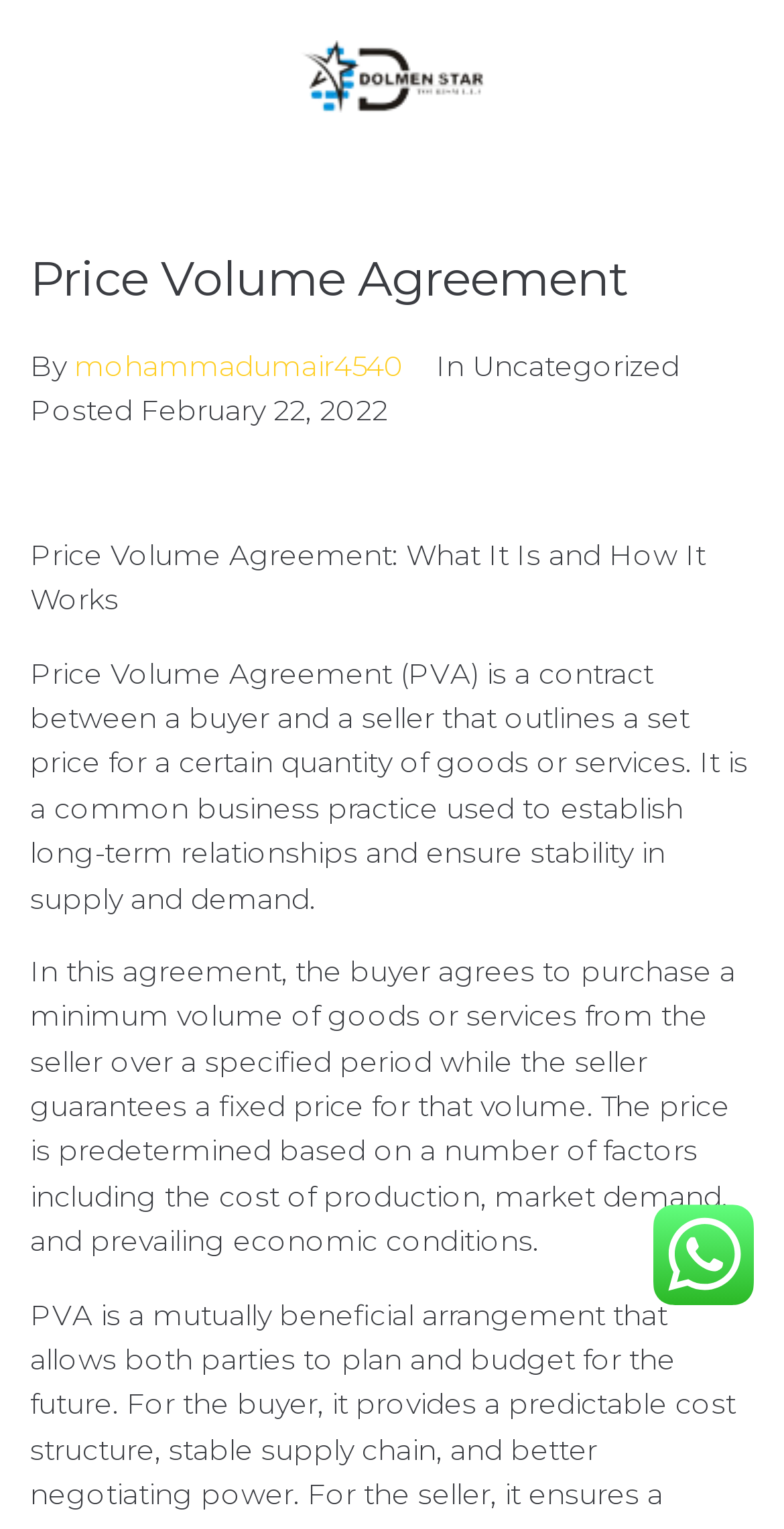Could you identify the text that serves as the heading for this webpage?

Price Volume Agreement